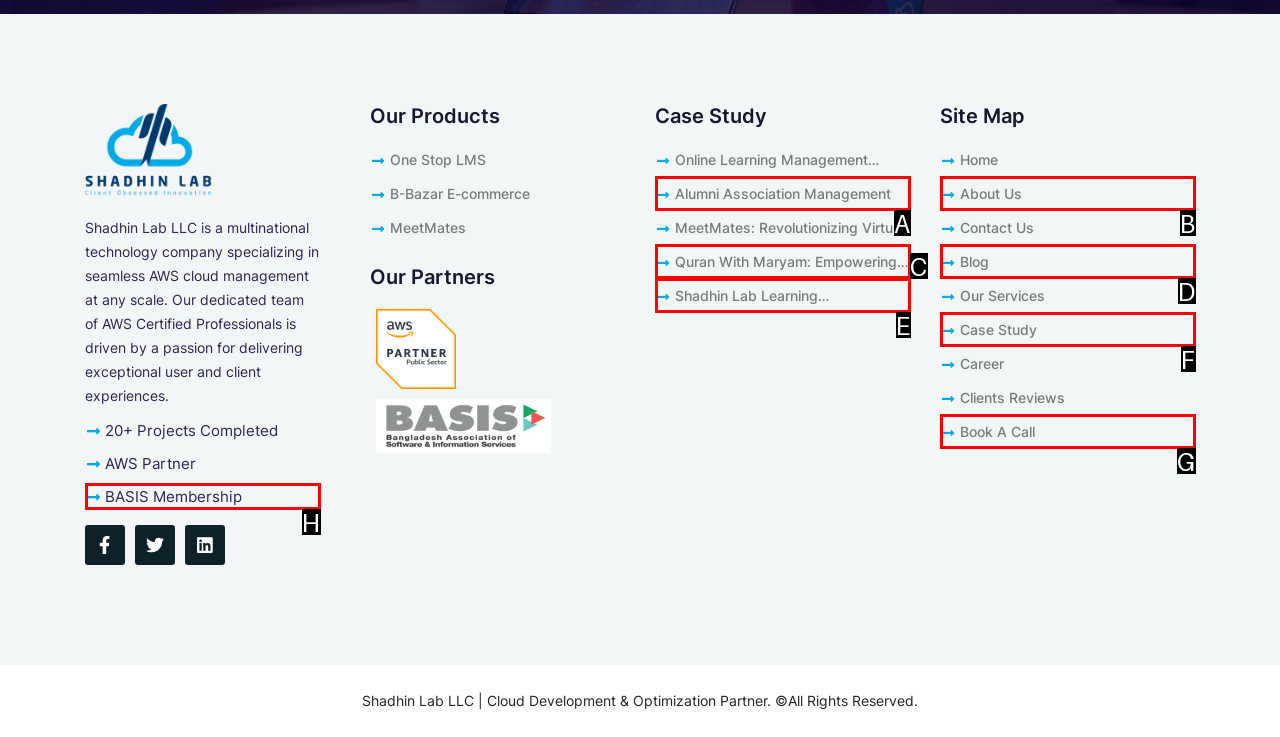Select the HTML element that corresponds to the description: BASIS Membership. Answer with the letter of the matching option directly from the choices given.

H